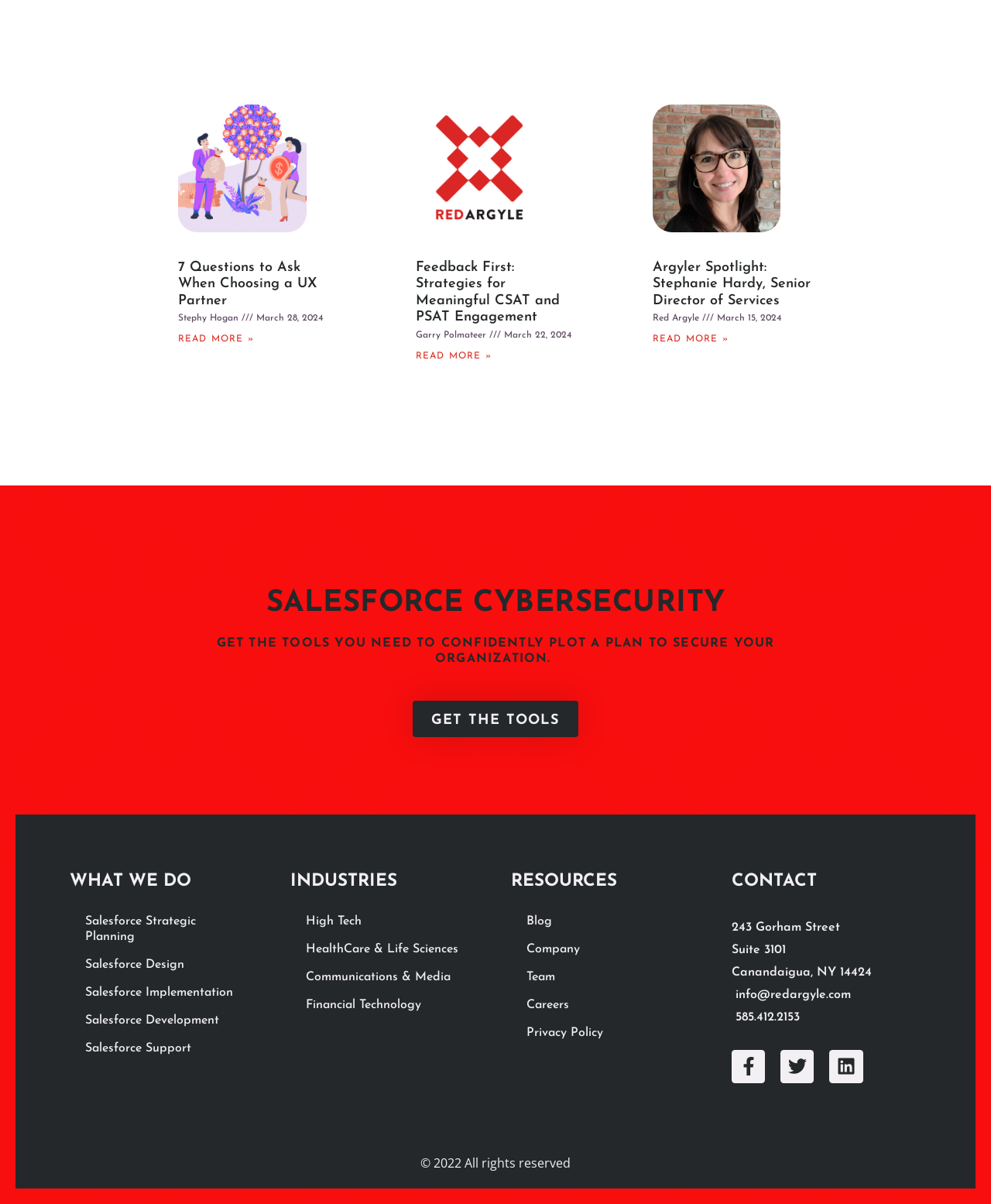What is the topic of the section located at the bottom of the webpage?
Look at the screenshot and respond with a single word or phrase.

CONTACT